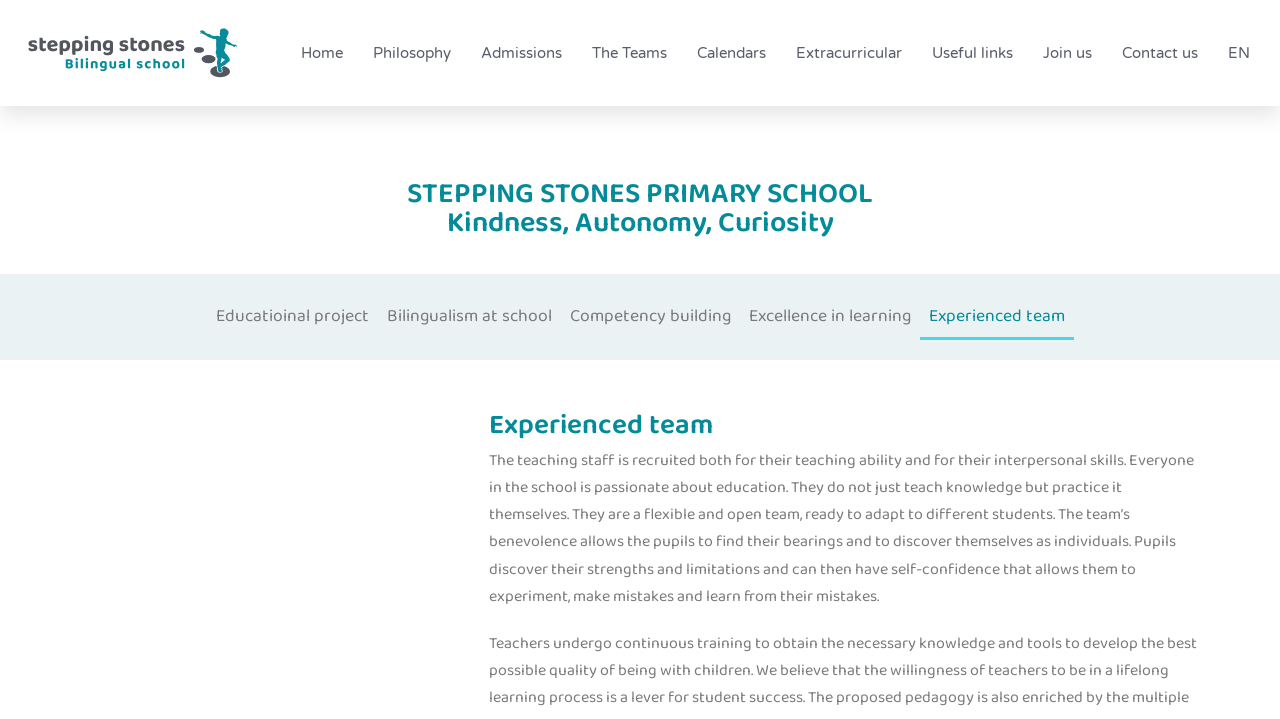Could you please study the image and provide a detailed answer to the question:
What is the school's approach to teaching?

According to the static text element, the teaching staff is recruited for both their teaching ability and interpersonal skills, indicating that the school values a holistic approach to teaching.